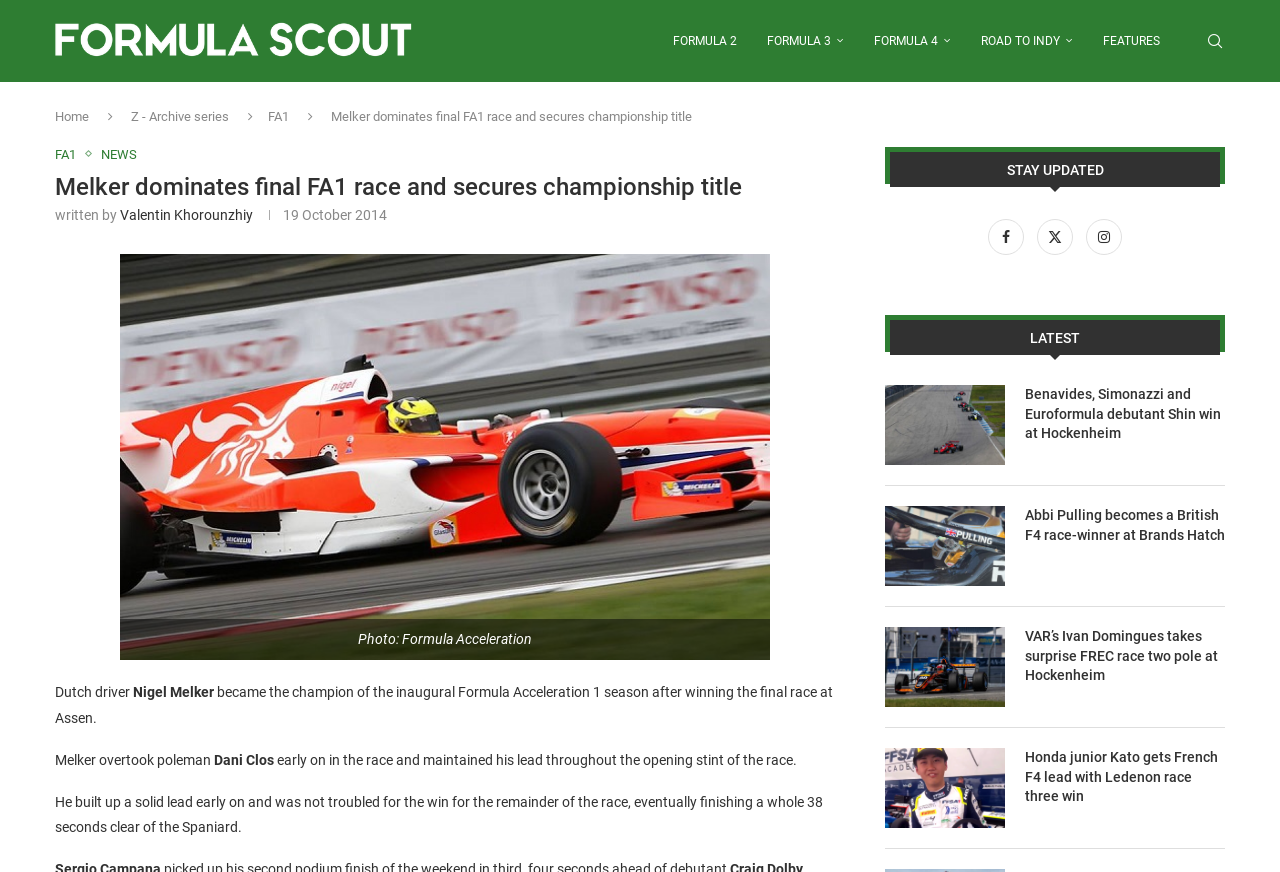Determine the bounding box coordinates of the element that should be clicked to execute the following command: "Read the latest news about FA1".

[0.209, 0.125, 0.226, 0.142]